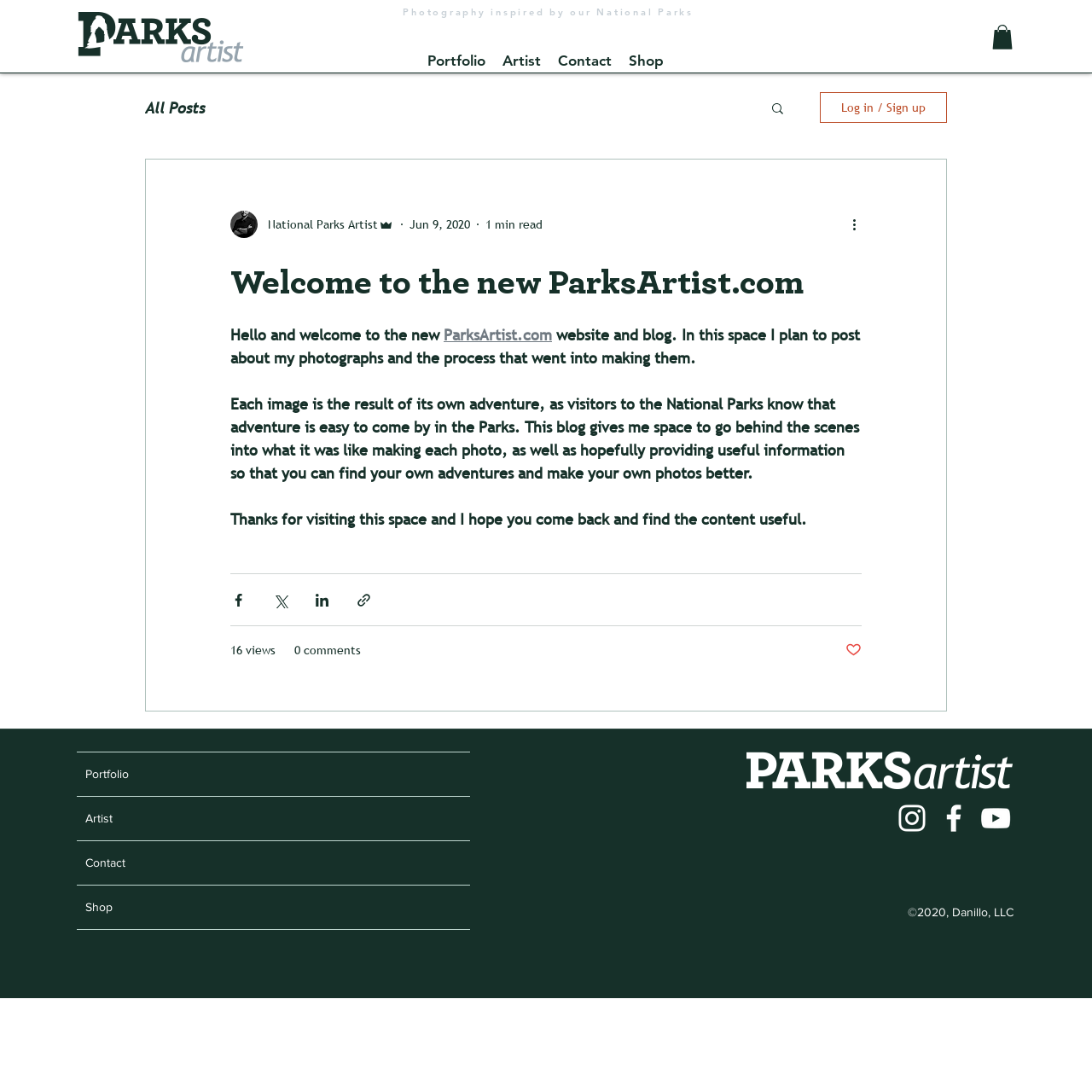Provide a short answer to the following question with just one word or phrase: What social media platforms are linked from this website?

Instagram, Facebook, YouTube